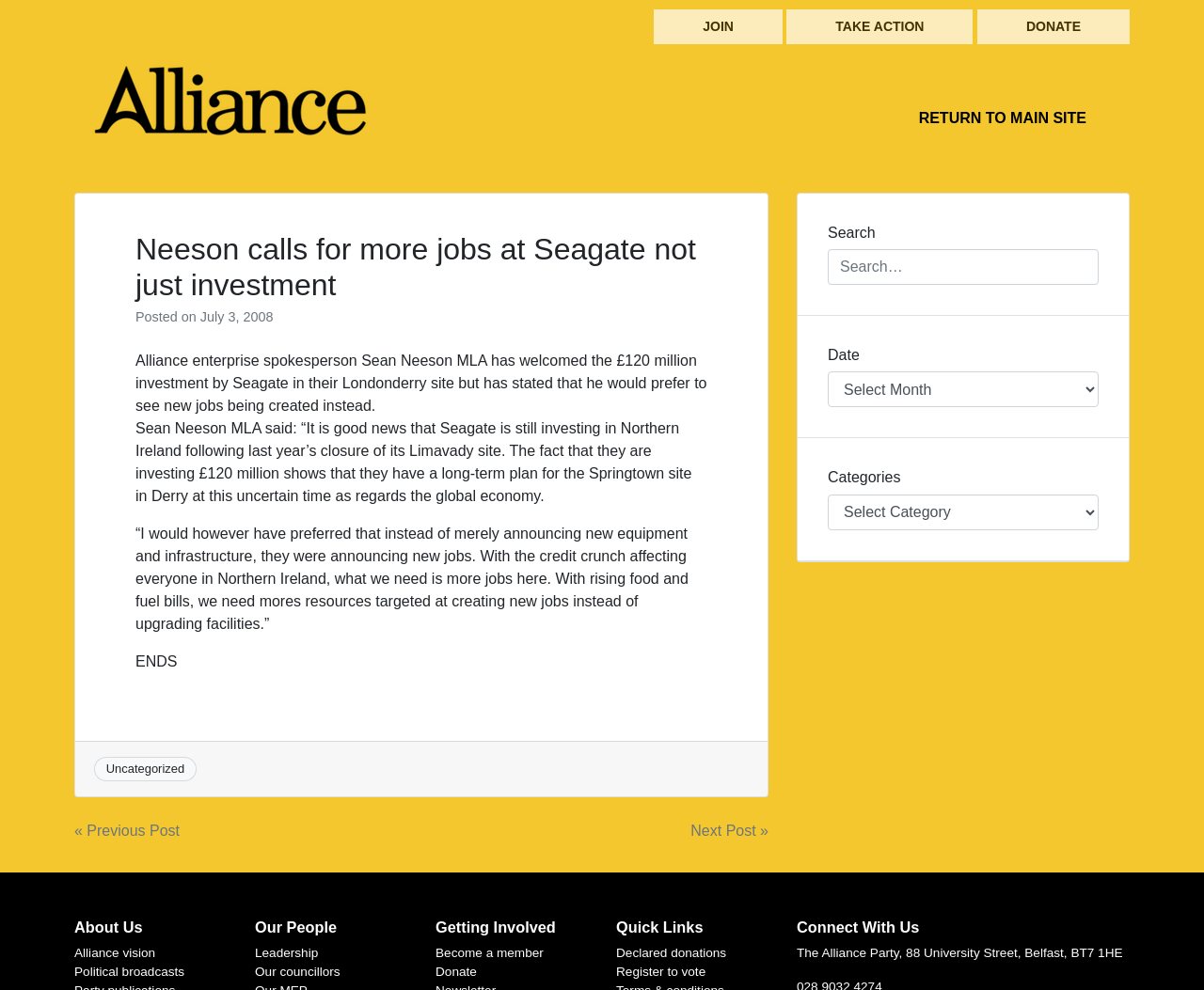Locate the bounding box coordinates of the clickable element to fulfill the following instruction: "Click on JOIN". Provide the coordinates as four float numbers between 0 and 1 in the format [left, top, right, bottom].

[0.543, 0.009, 0.65, 0.045]